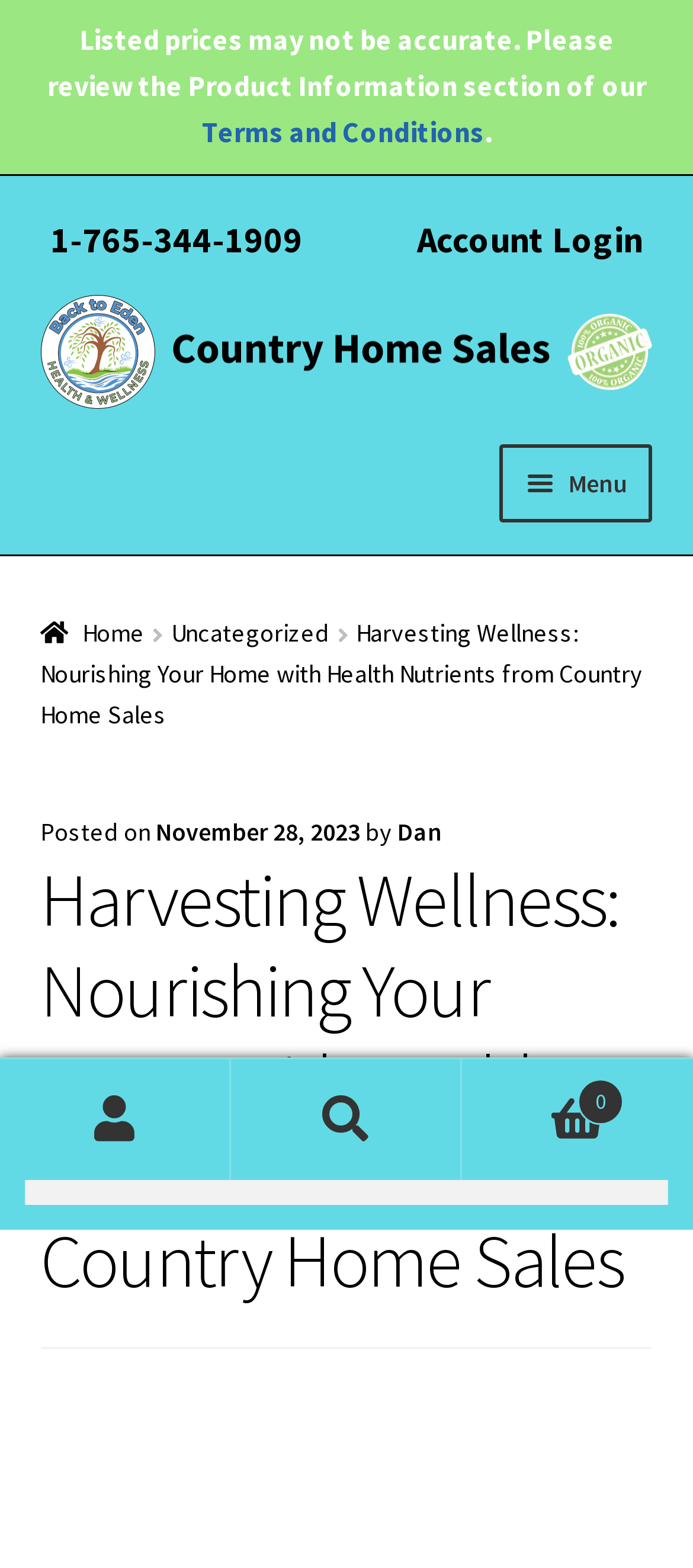Based on the visual content of the image, answer the question thoroughly: What is the name of the image banner on the webpage?

I looked at the image section on the webpage and found the image banner with the name 'Divine Health Dr Colberts Supremefood Package'.